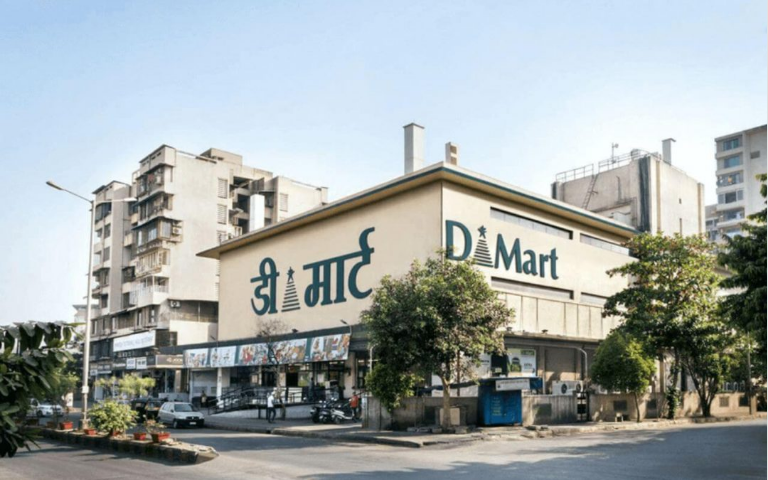Offer an in-depth caption that covers the entire scene depicted in the image.

This image features a prominent DMart store, showcasing its unique architecture and branding. The building's facade is adorned with the DMart logo, prominently displayed in both English and Marathi, emphasizing its local connection. Surrounding the store are a variety of trees and shrubs, adding greenery to the urban setting. The store is situated at a street corner, with clear visibility of the entrance, where shoppers can be seen coming in and out. Nearby buildings contribute to the bustling atmosphere typical of Indian urban areas, highlighting DMart's role as a go-to shopping destination for daily necessities. The photograph captures a sunny day, reflecting the vibrant life surrounding the hypermarket.